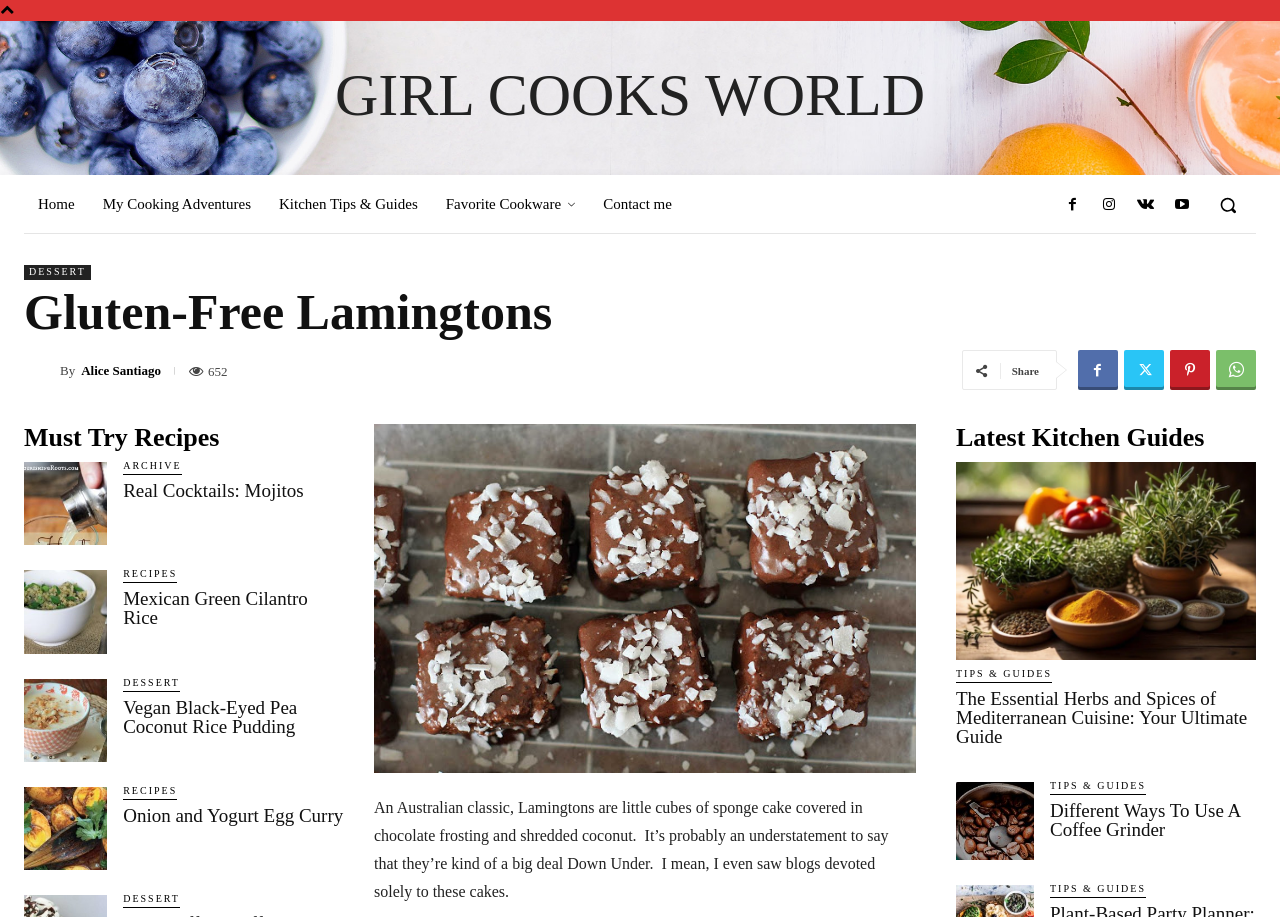Locate the bounding box coordinates of the area to click to fulfill this instruction: "Search for something". The bounding box should be presented as four float numbers between 0 and 1, in the order [left, top, right, bottom].

[0.938, 0.193, 0.981, 0.254]